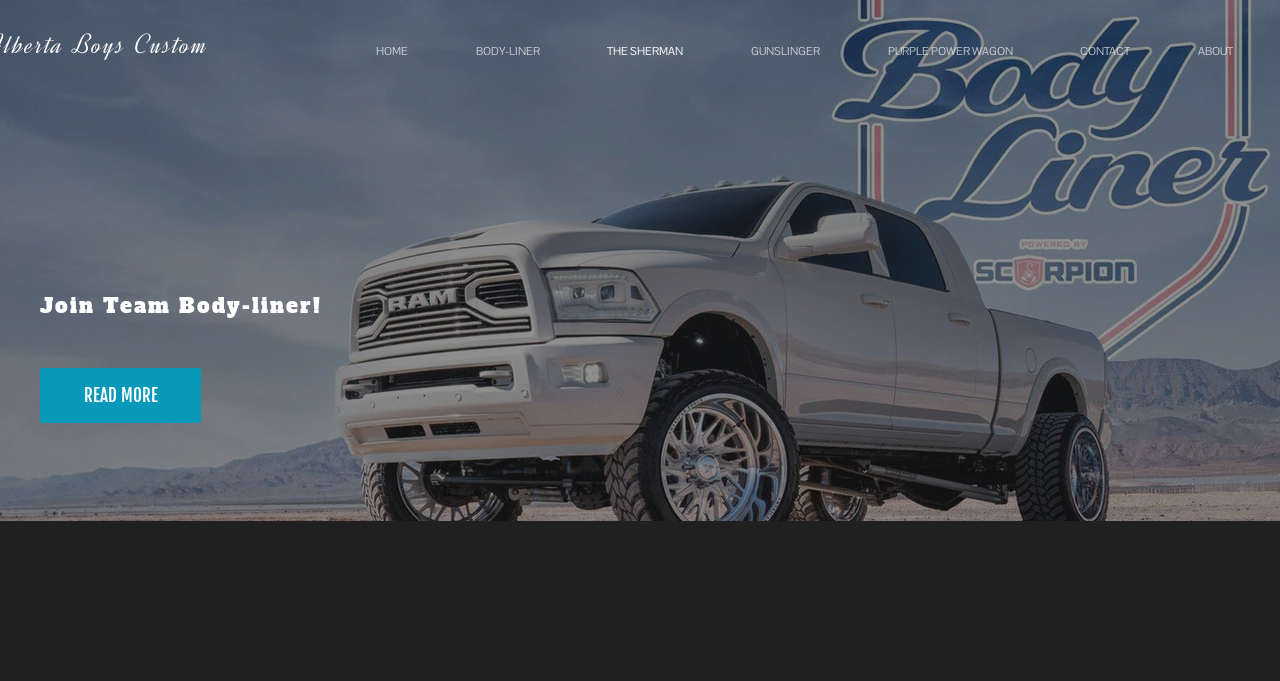Please respond to the question using a single word or phrase:
What is the background image of the webpage?

bgImage